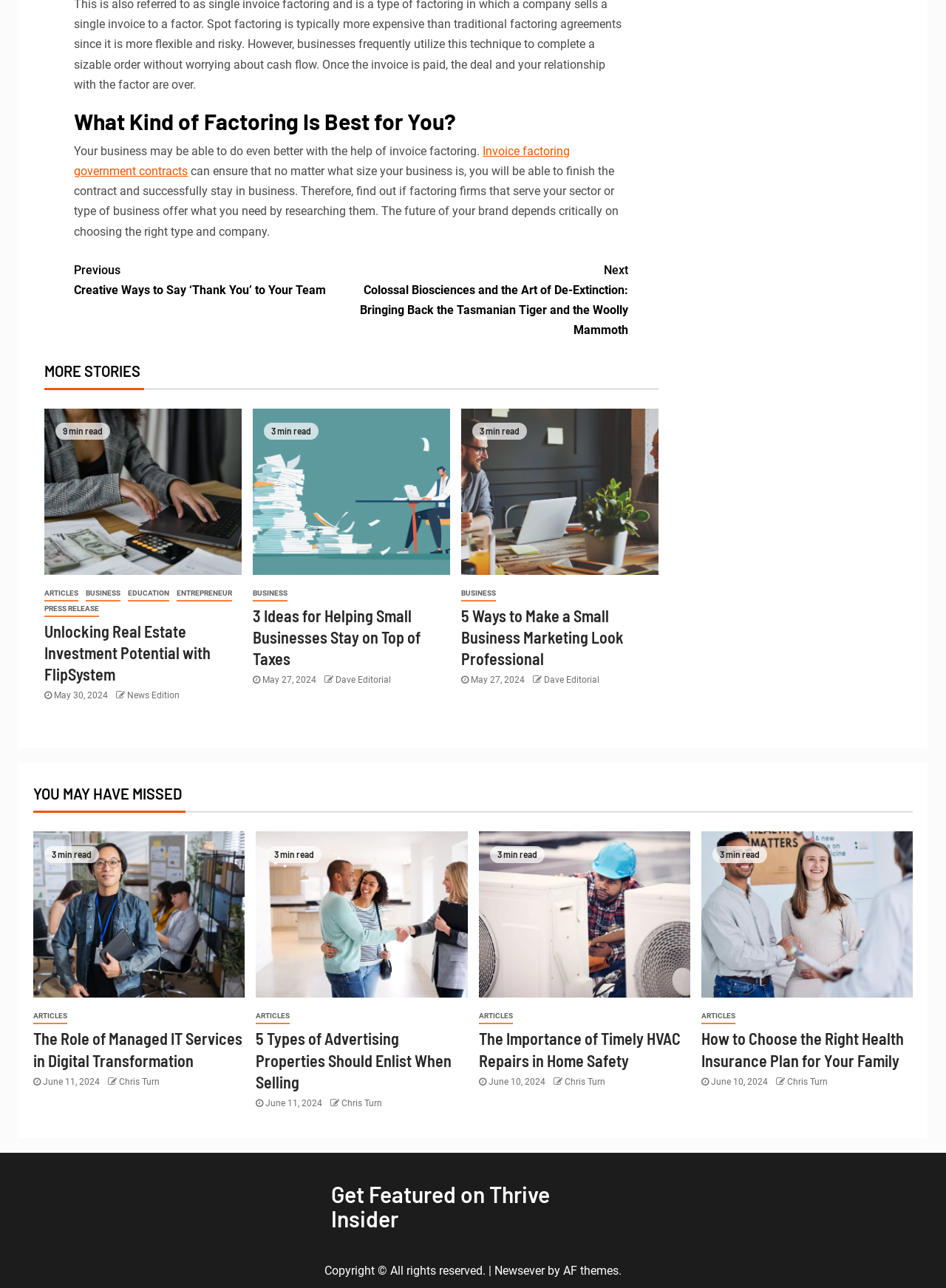Determine the bounding box coordinates of the region that needs to be clicked to achieve the task: "Click on 'Invoice factoring government contracts'".

[0.078, 0.112, 0.603, 0.138]